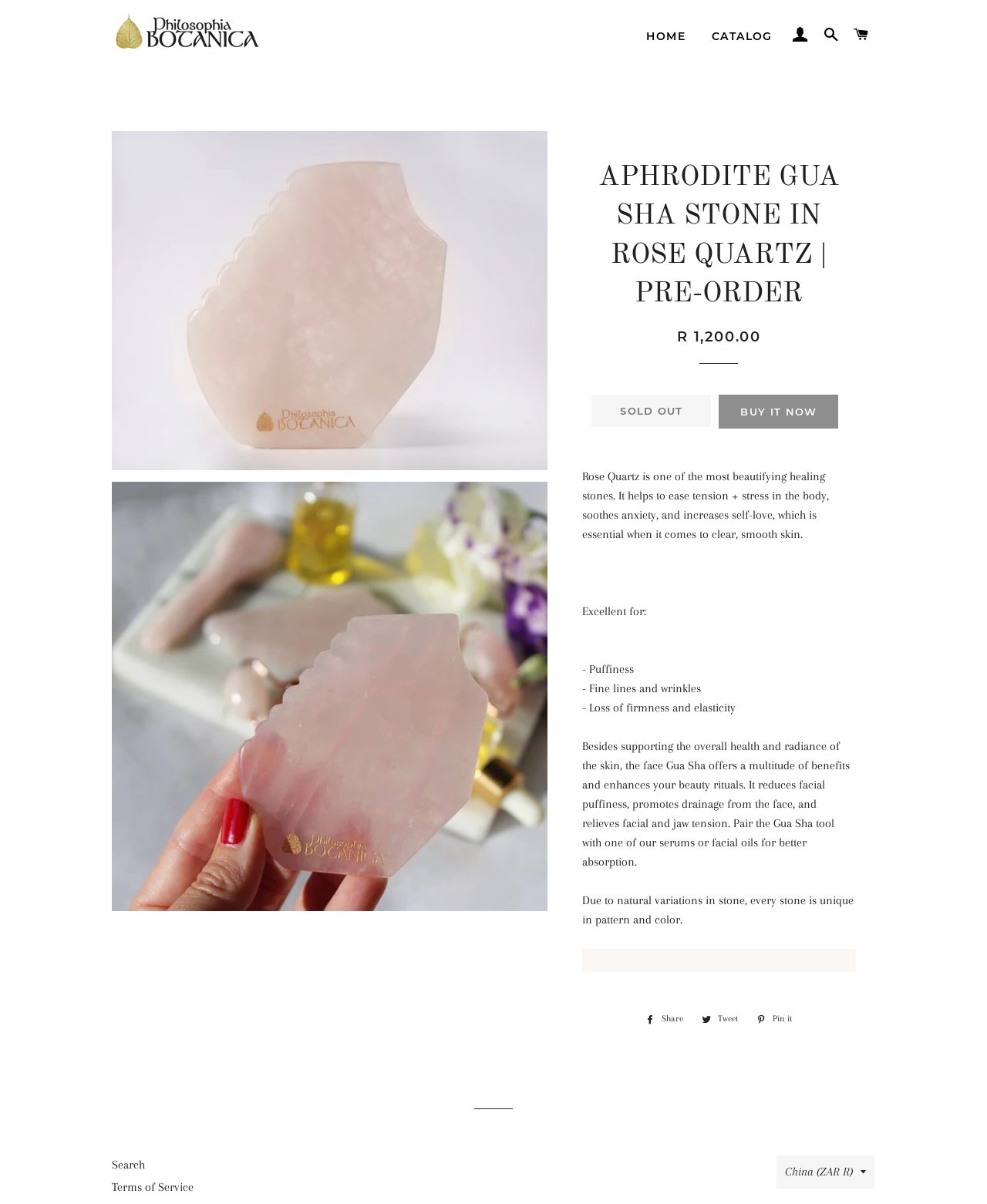What social media platforms can you share the product on?
Use the screenshot to answer the question with a single word or phrase.

Facebook, Twitter, Pinterest